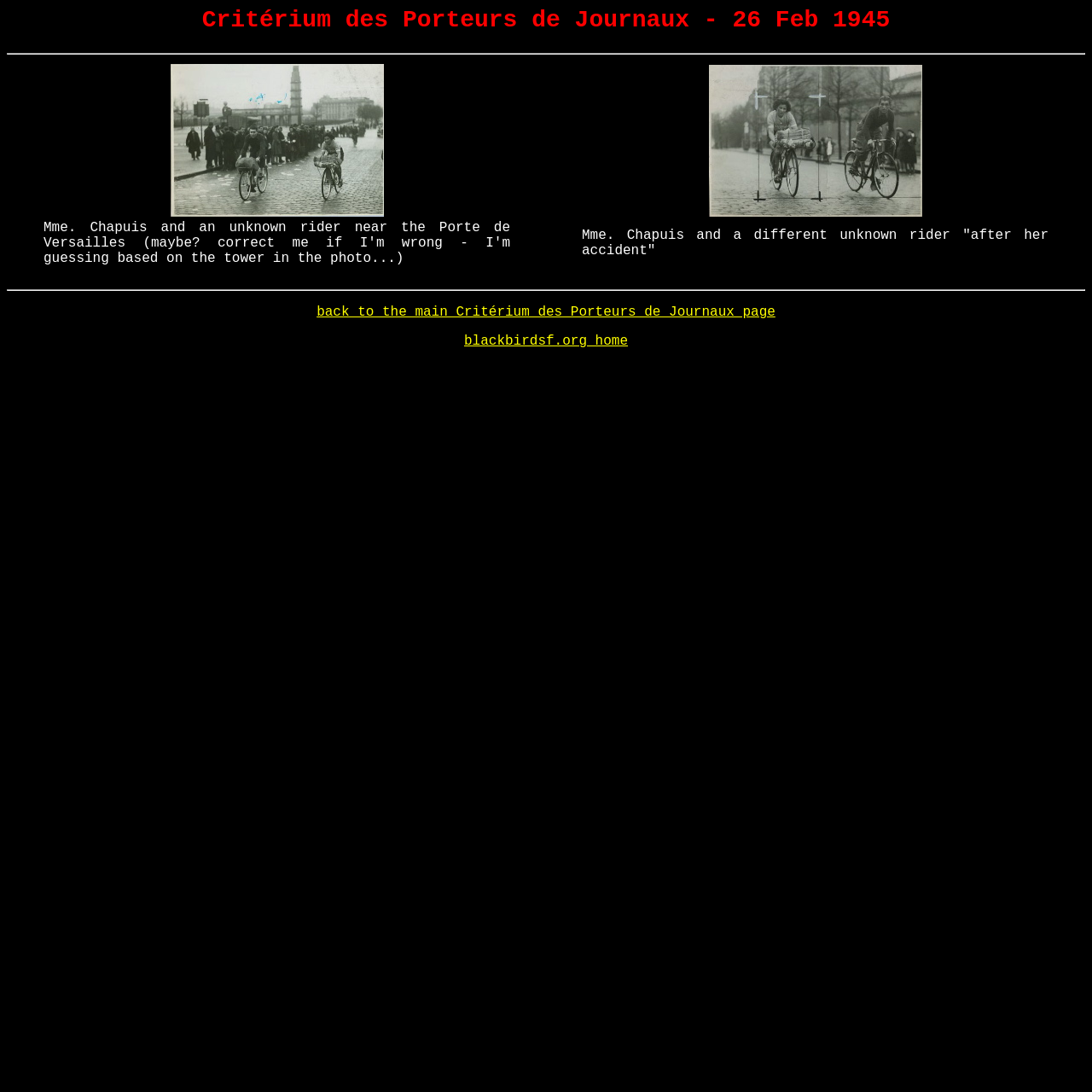Given the webpage screenshot and the description, determine the bounding box coordinates (top-left x, top-left y, bottom-right x, bottom-right y) that define the location of the UI element matching this description: blackbirdsf.org home

[0.425, 0.306, 0.575, 0.32]